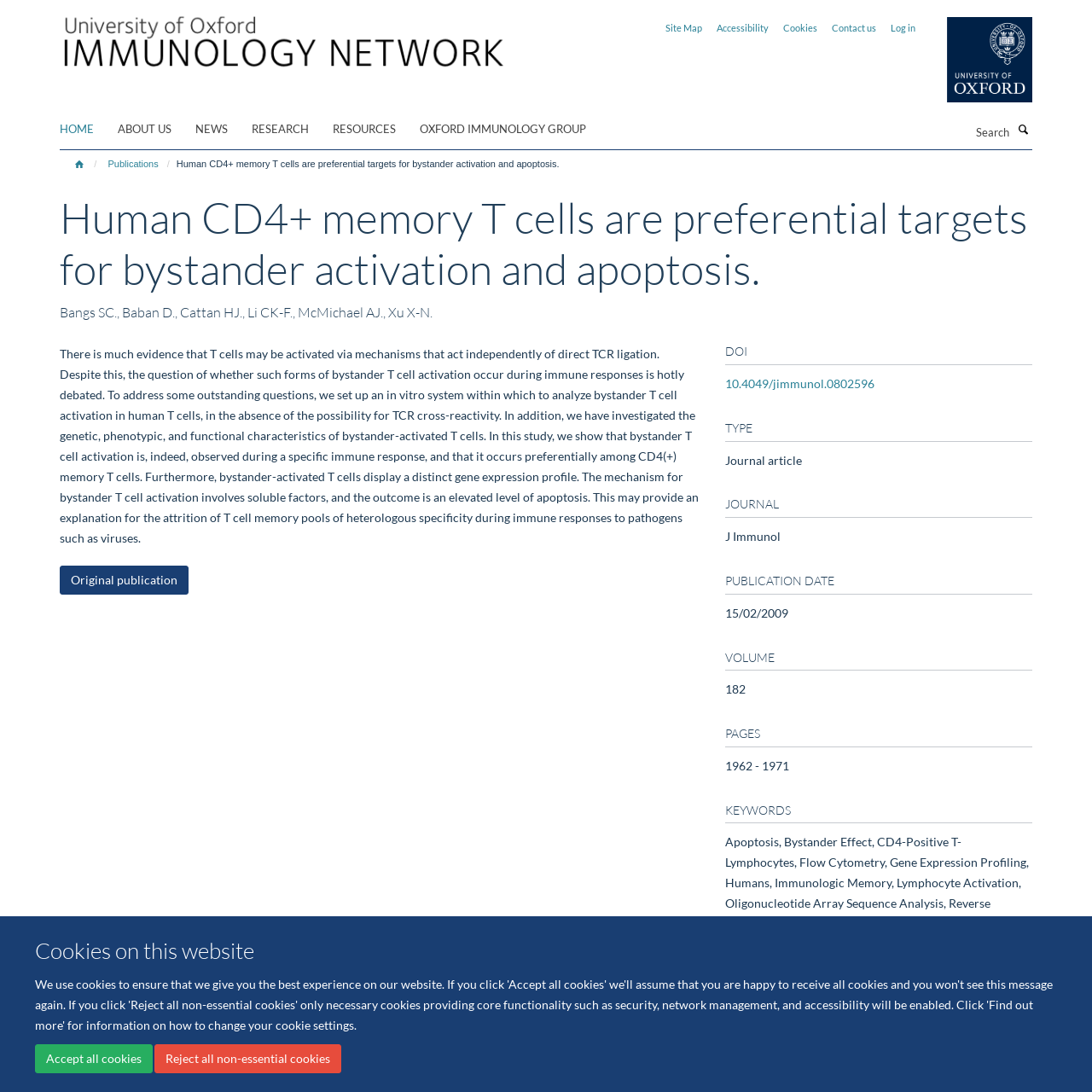Respond with a single word or phrase:
What is the publication date of the journal article?

15/02/2009